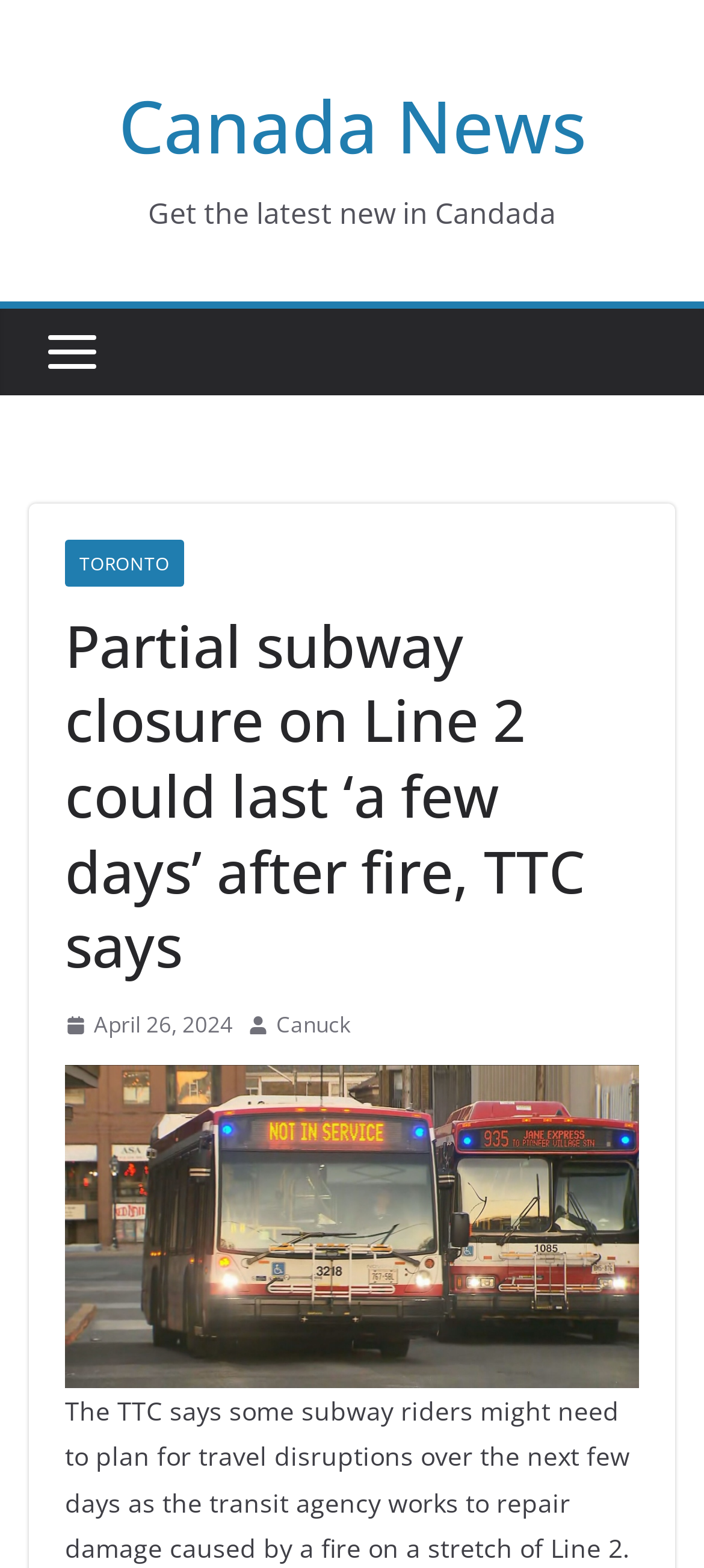What is the location of the subway closure?
Answer the question using a single word or phrase, according to the image.

Toronto